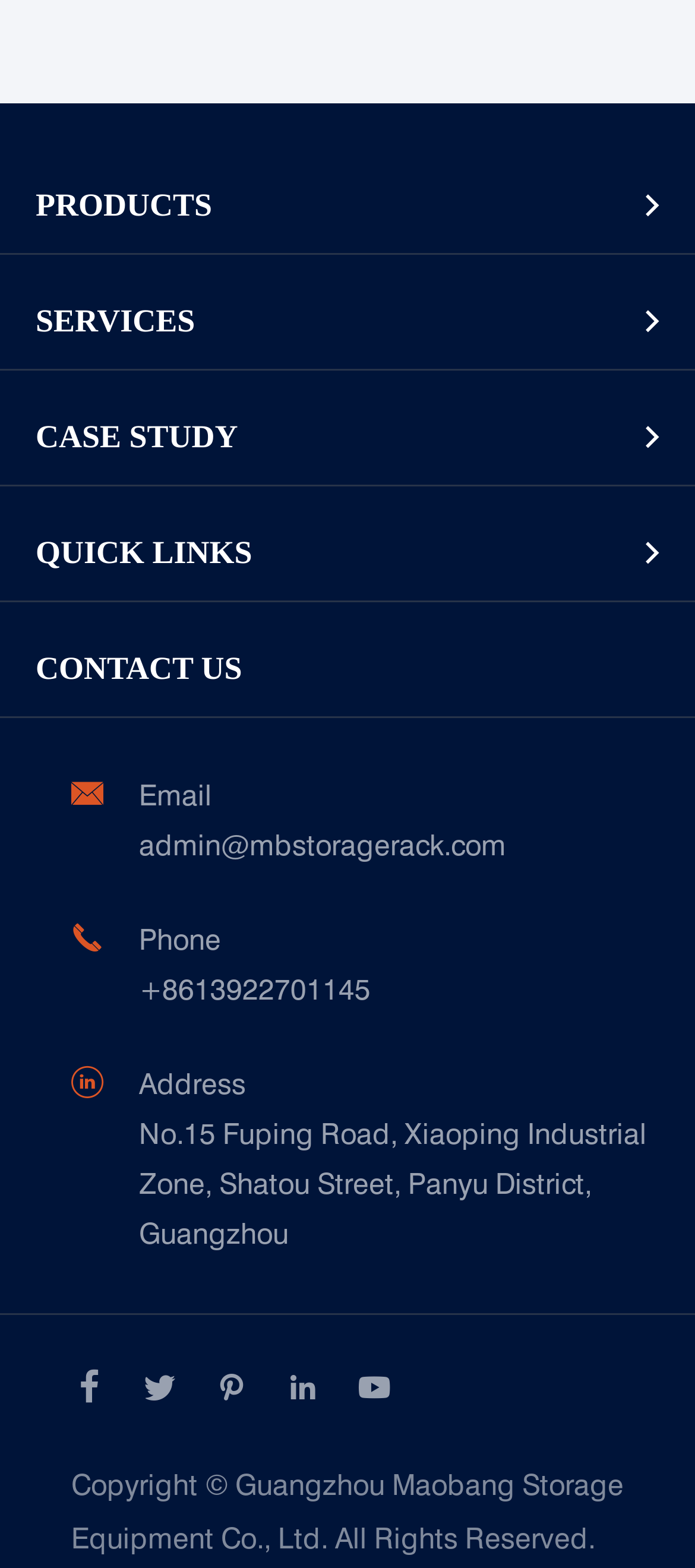Determine the bounding box coordinates of the clickable element necessary to fulfill the instruction: "Click on PRODUCTS". Provide the coordinates as four float numbers within the 0 to 1 range, i.e., [left, top, right, bottom].

[0.0, 0.099, 0.872, 0.162]